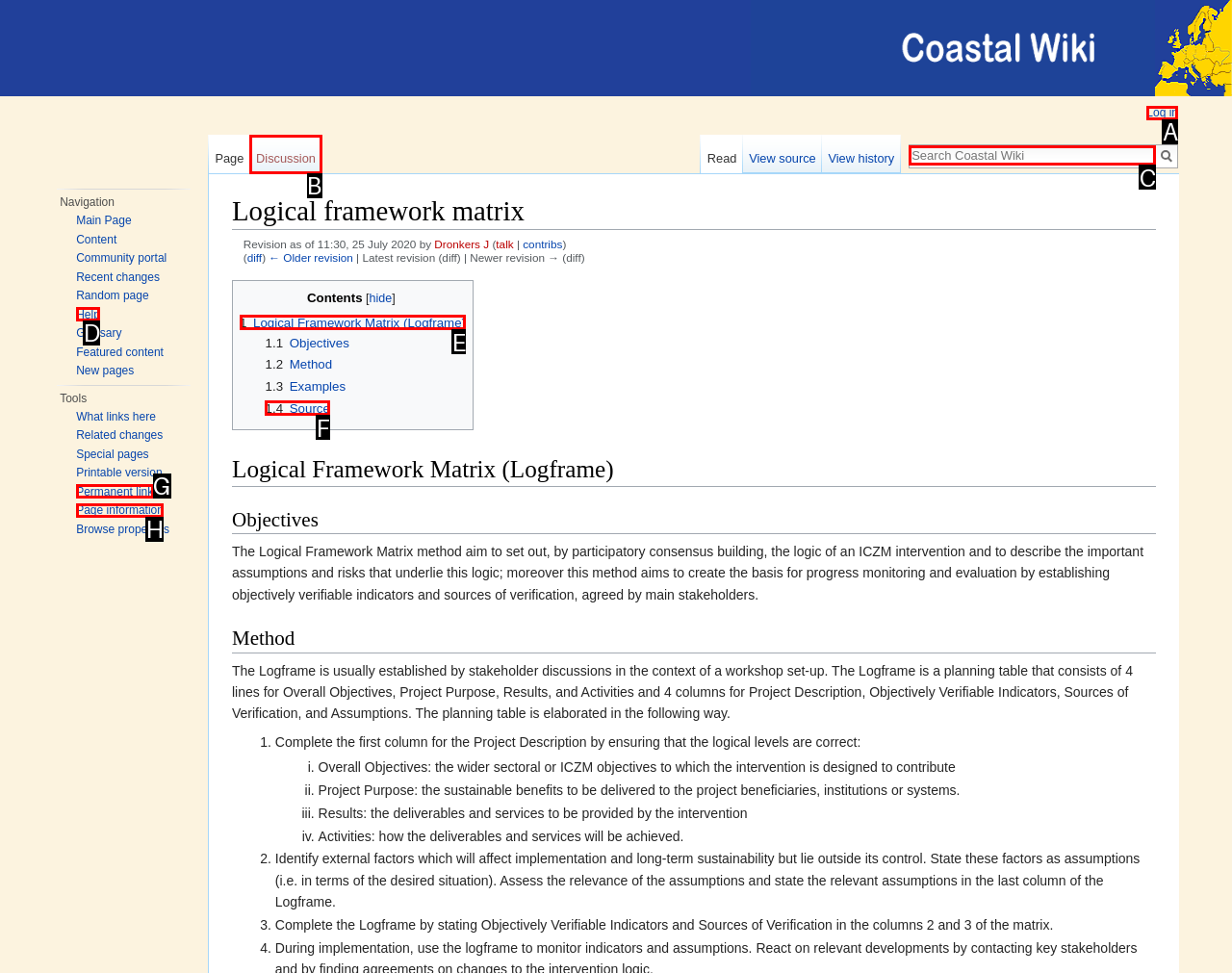From the available options, which lettered element should I click to complete this task: Log in?

A